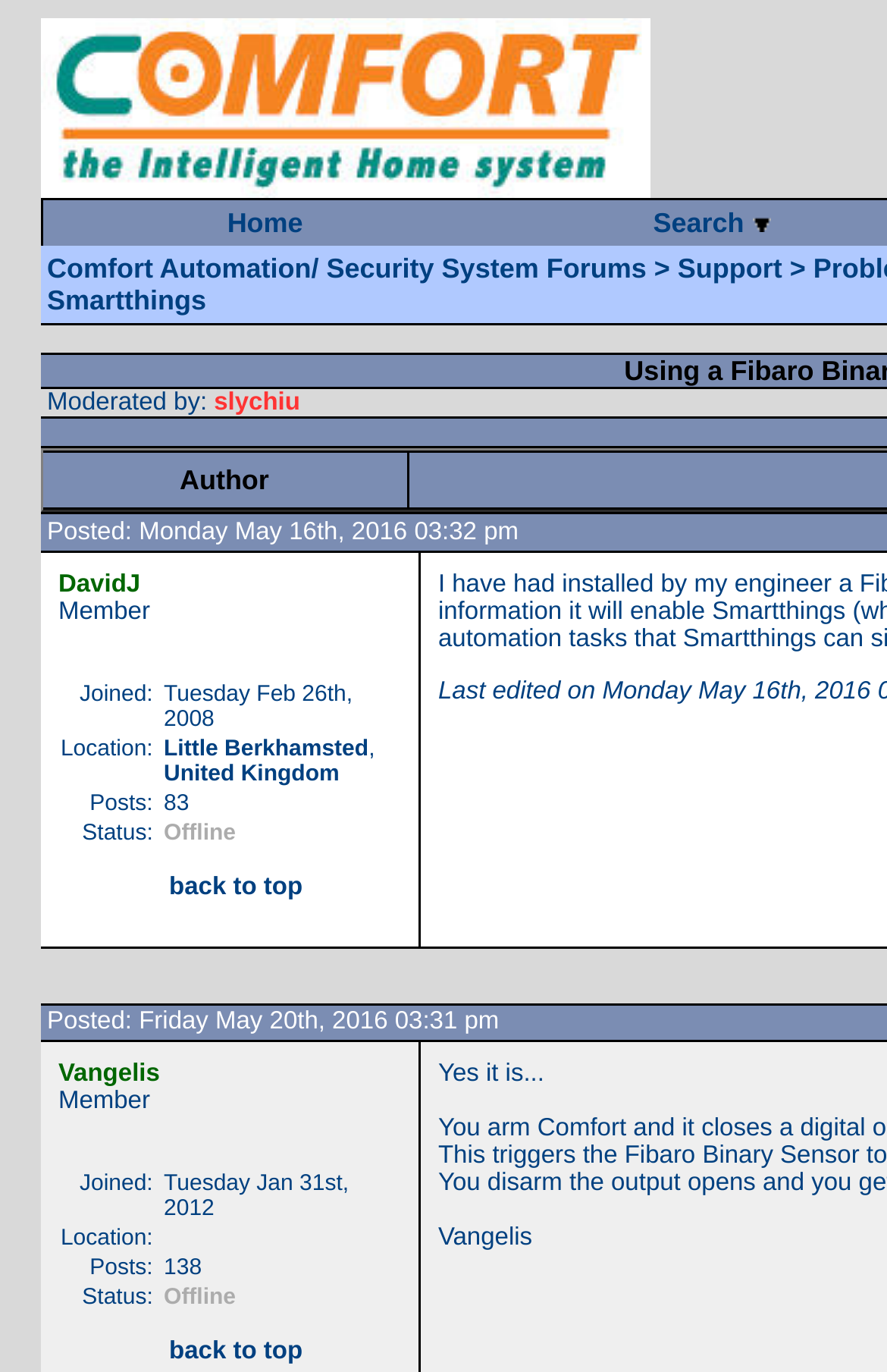Extract the bounding box coordinates for the UI element described by the text: "Comfort Automation/ Security System Forums". The coordinates should be in the form of [left, top, right, bottom] with values between 0 and 1.

[0.053, 0.184, 0.729, 0.207]